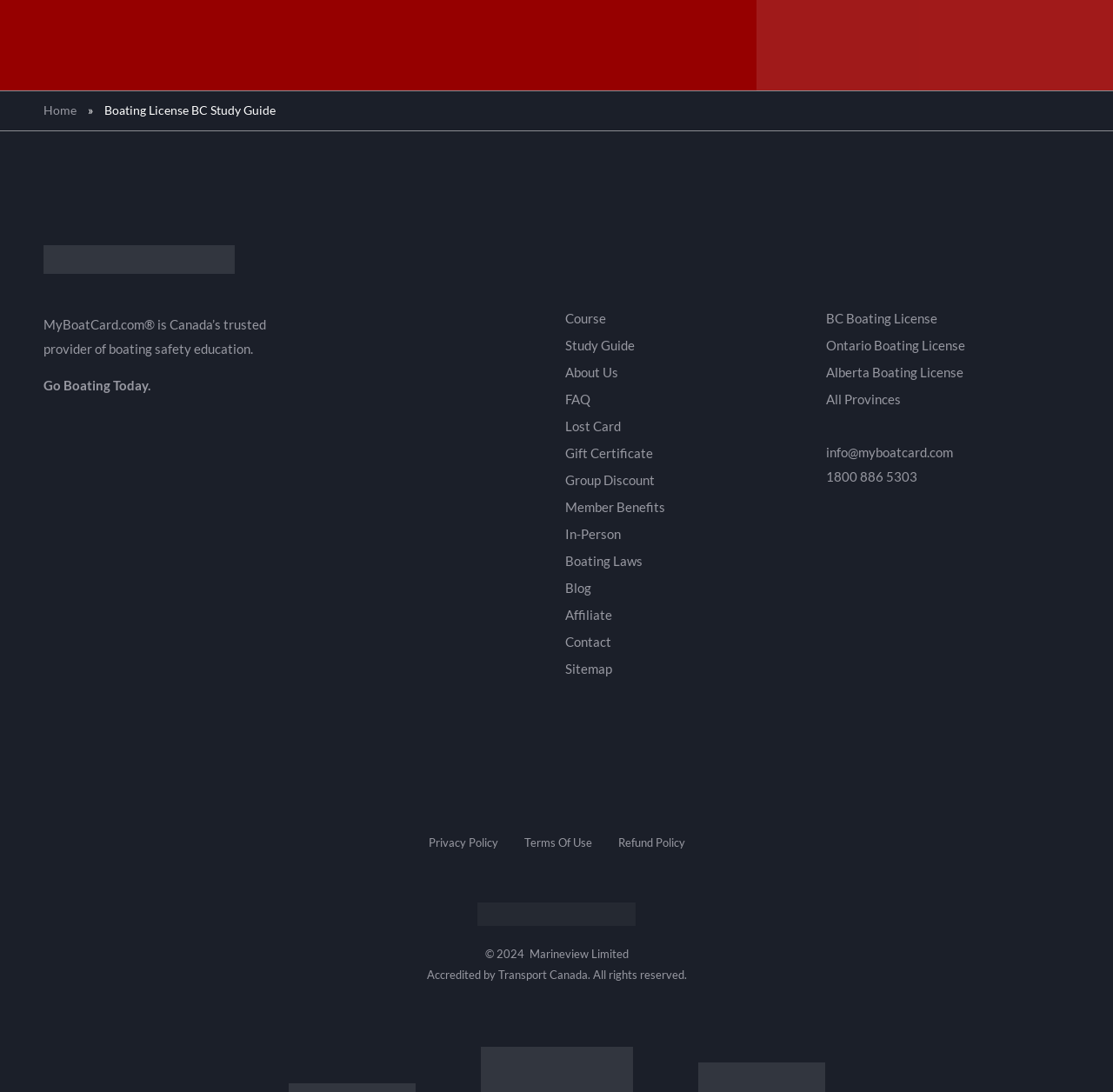Provide the bounding box coordinates for the UI element that is described as: "All Provinces".

[0.742, 0.354, 0.961, 0.379]